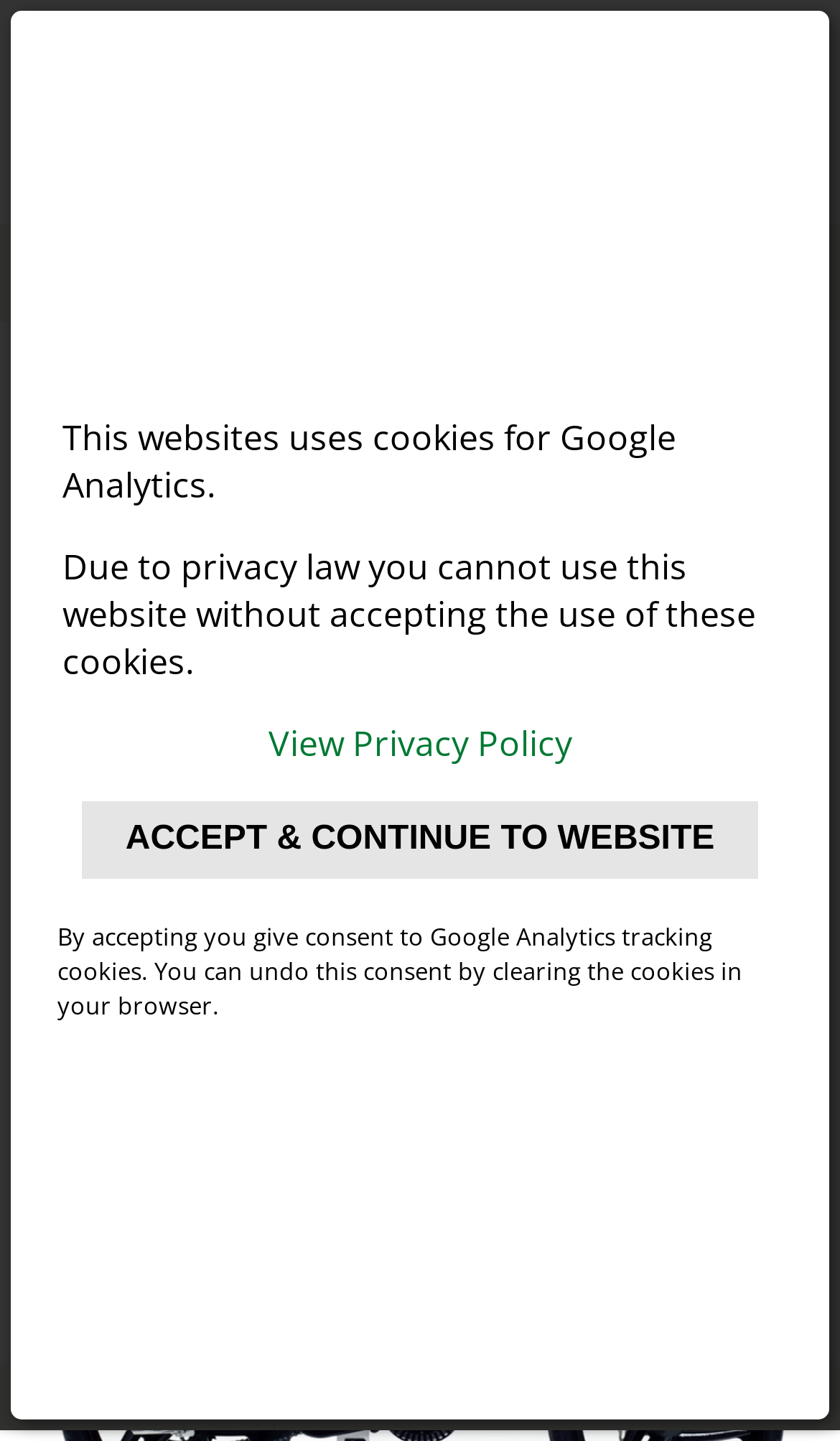Determine the bounding box coordinates of the clickable region to execute the instruction: "View news". The coordinates should be four float numbers between 0 and 1, denoted as [left, top, right, bottom].

[0.0, 0.946, 0.218, 0.993]